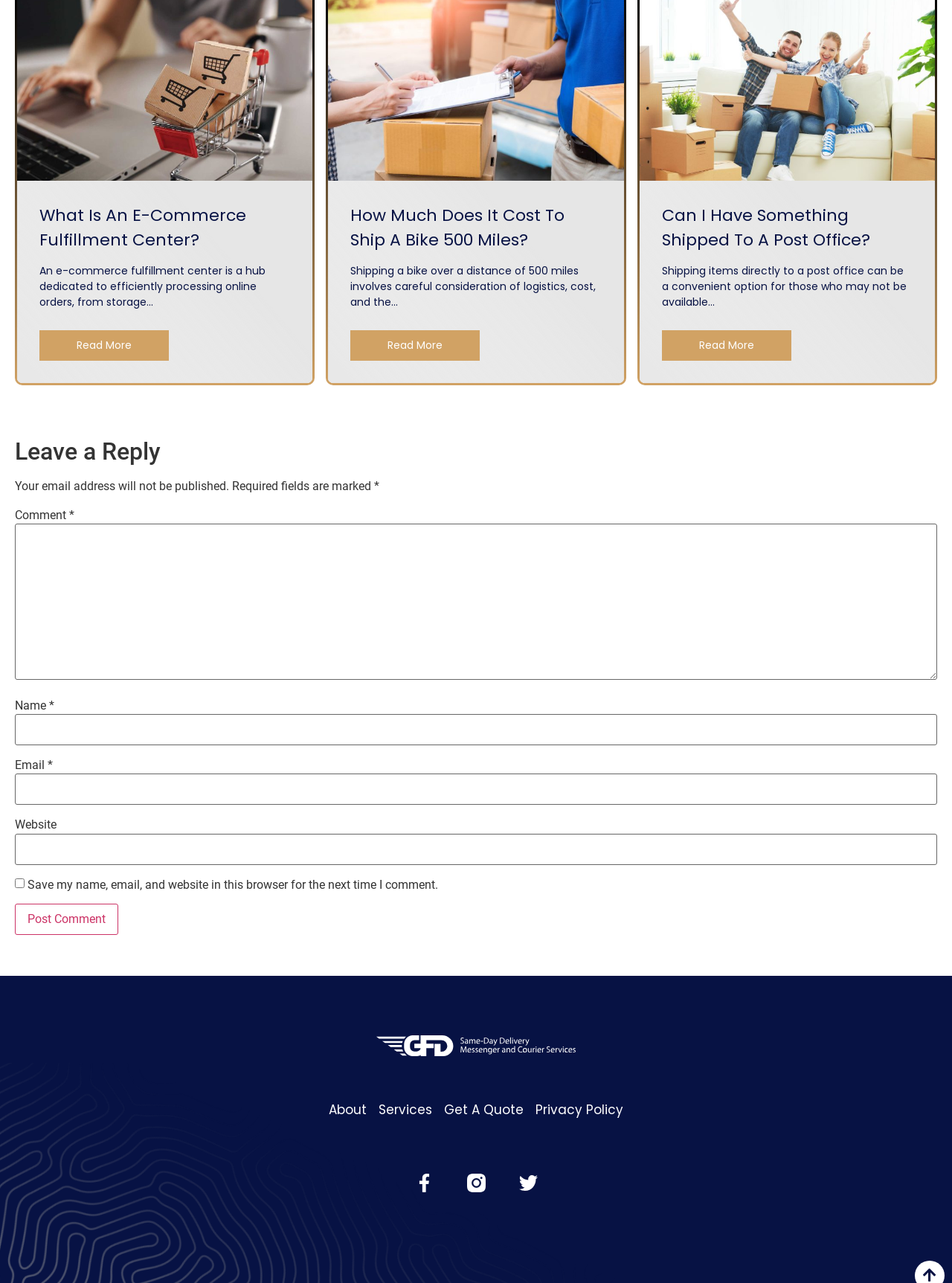Could you determine the bounding box coordinates of the clickable element to complete the instruction: "Click on 'Post Comment'"? Provide the coordinates as four float numbers between 0 and 1, i.e., [left, top, right, bottom].

[0.016, 0.705, 0.124, 0.729]